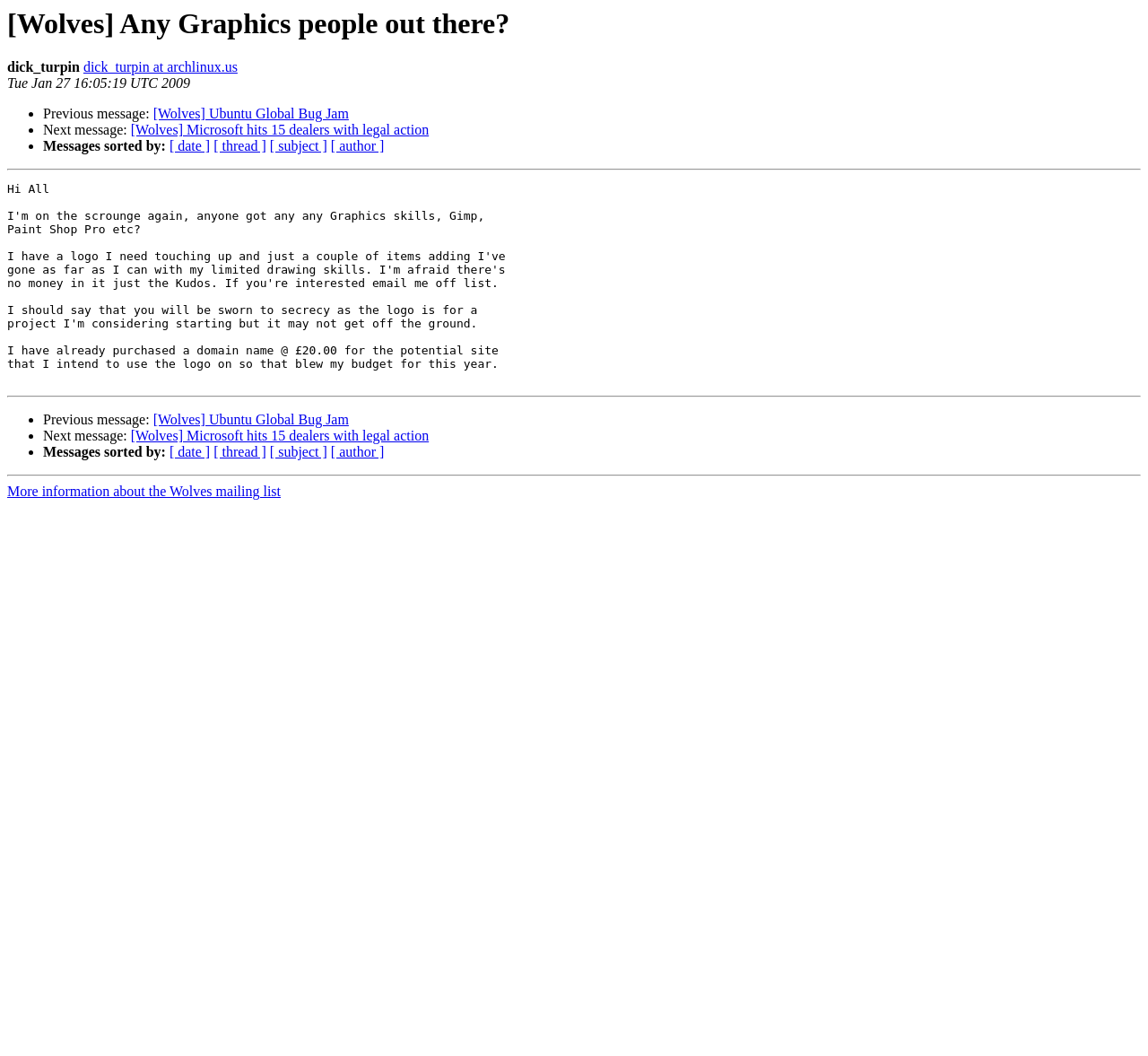Determine the bounding box coordinates for the area that should be clicked to carry out the following instruction: "Sort messages by date".

[0.148, 0.131, 0.183, 0.146]